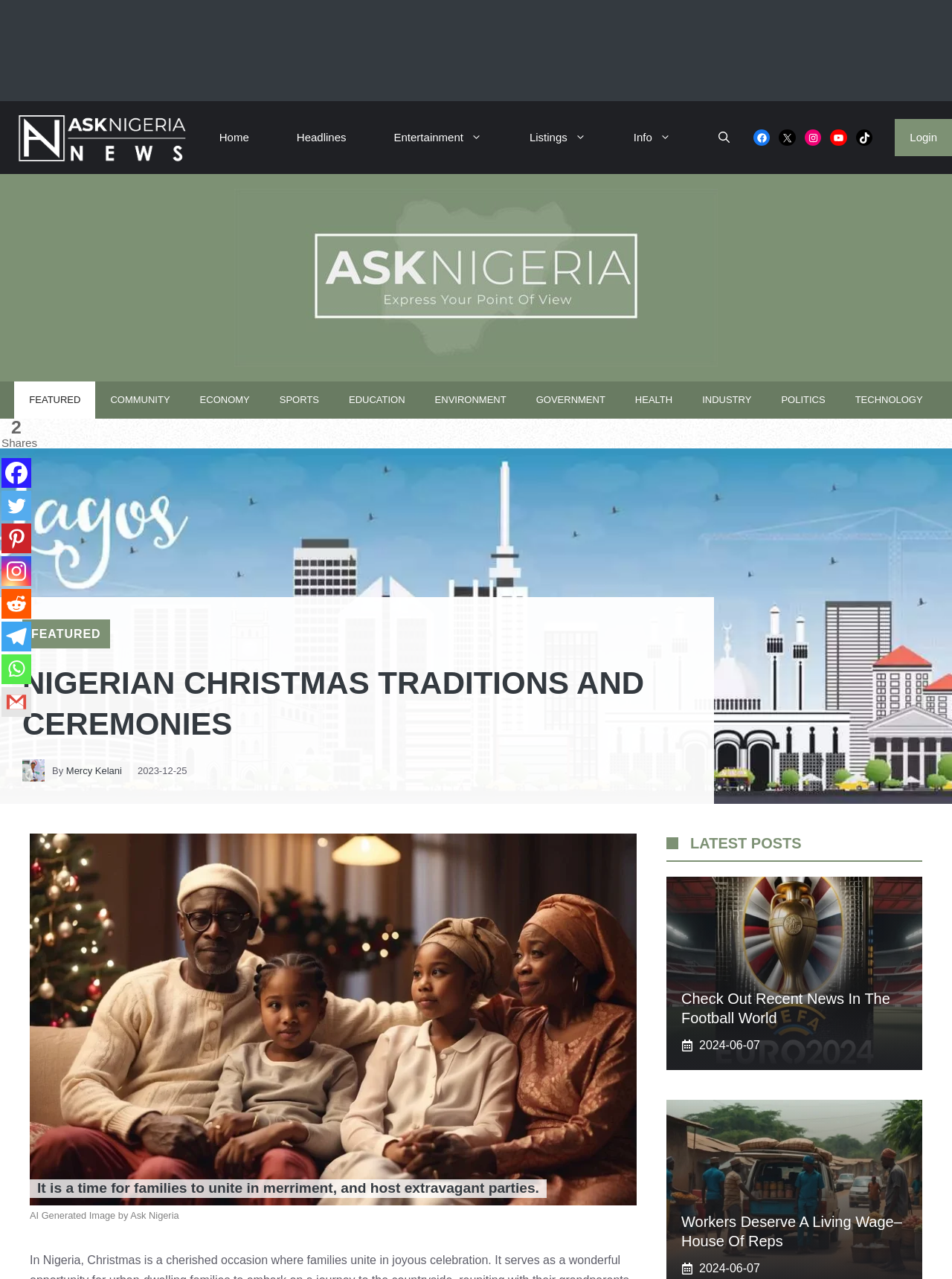Give a concise answer using only one word or phrase for this question:
What is the name of the website?

Ask Nigeria